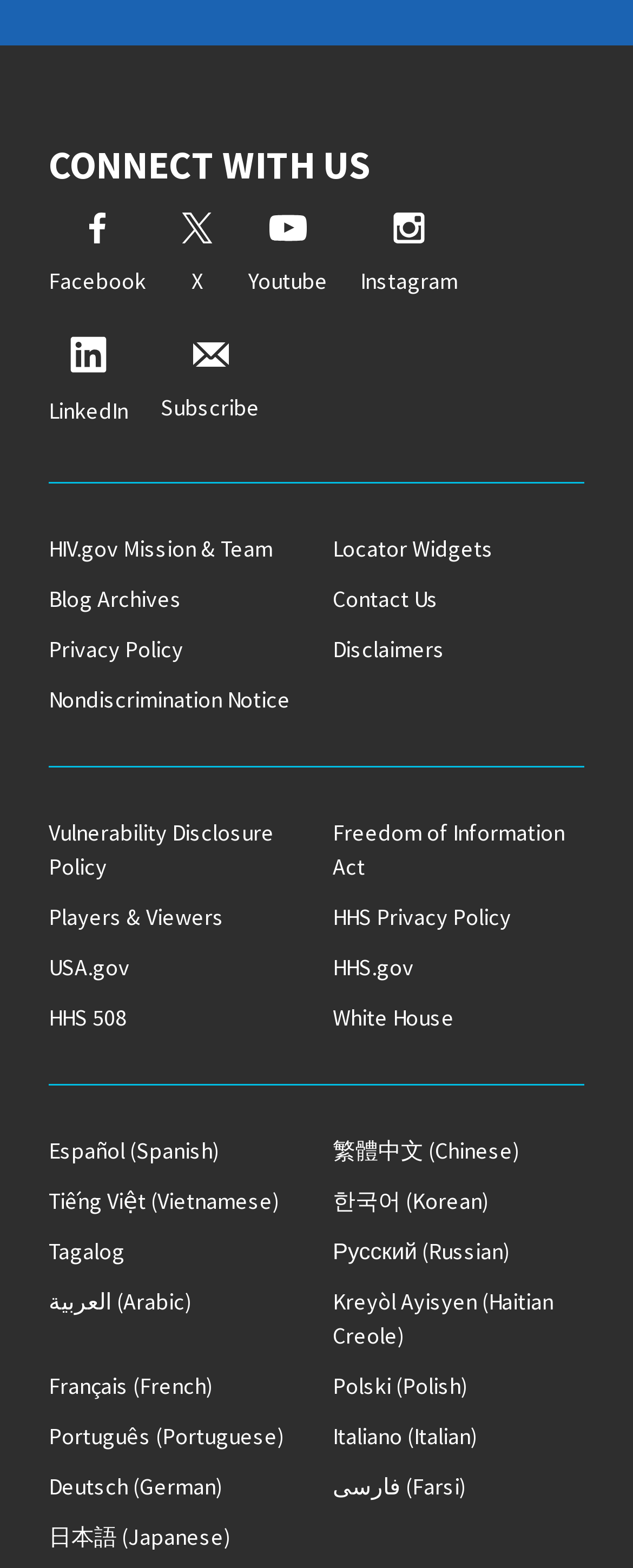Could you provide the bounding box coordinates for the portion of the screen to click to complete this instruction: "Visit our blog archives"?

[0.077, 0.372, 0.474, 0.393]